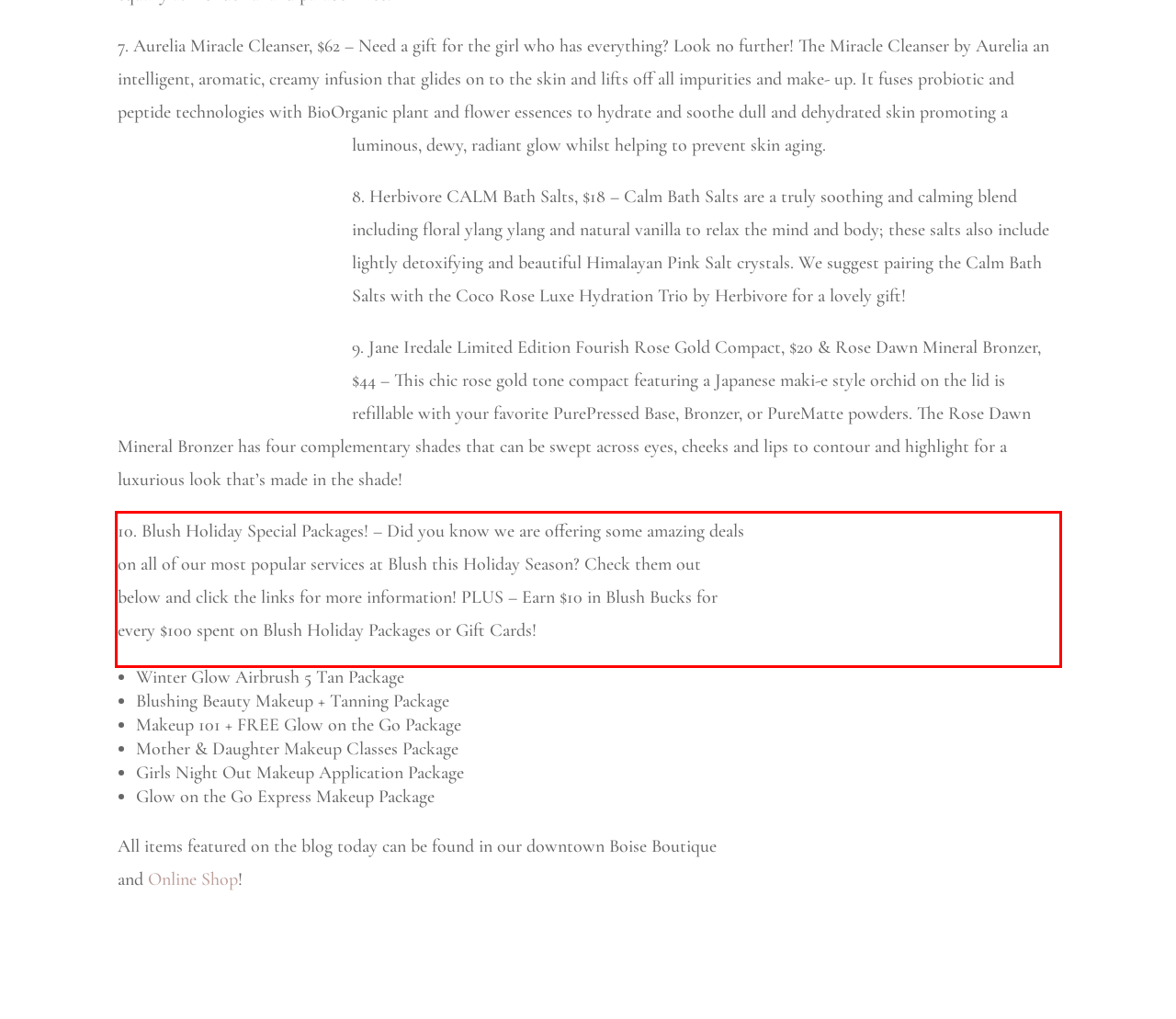Please perform OCR on the text within the red rectangle in the webpage screenshot and return the text content.

10. Blush Holiday Special Packages! – Did you know we are offering some amazing deals on all of our most popular services at Blush this Holiday Season? Check them out below and click the links for more information! PLUS – Earn $10 in Blush Bucks for every $100 spent on Blush Holiday Packages or Gift Cards!